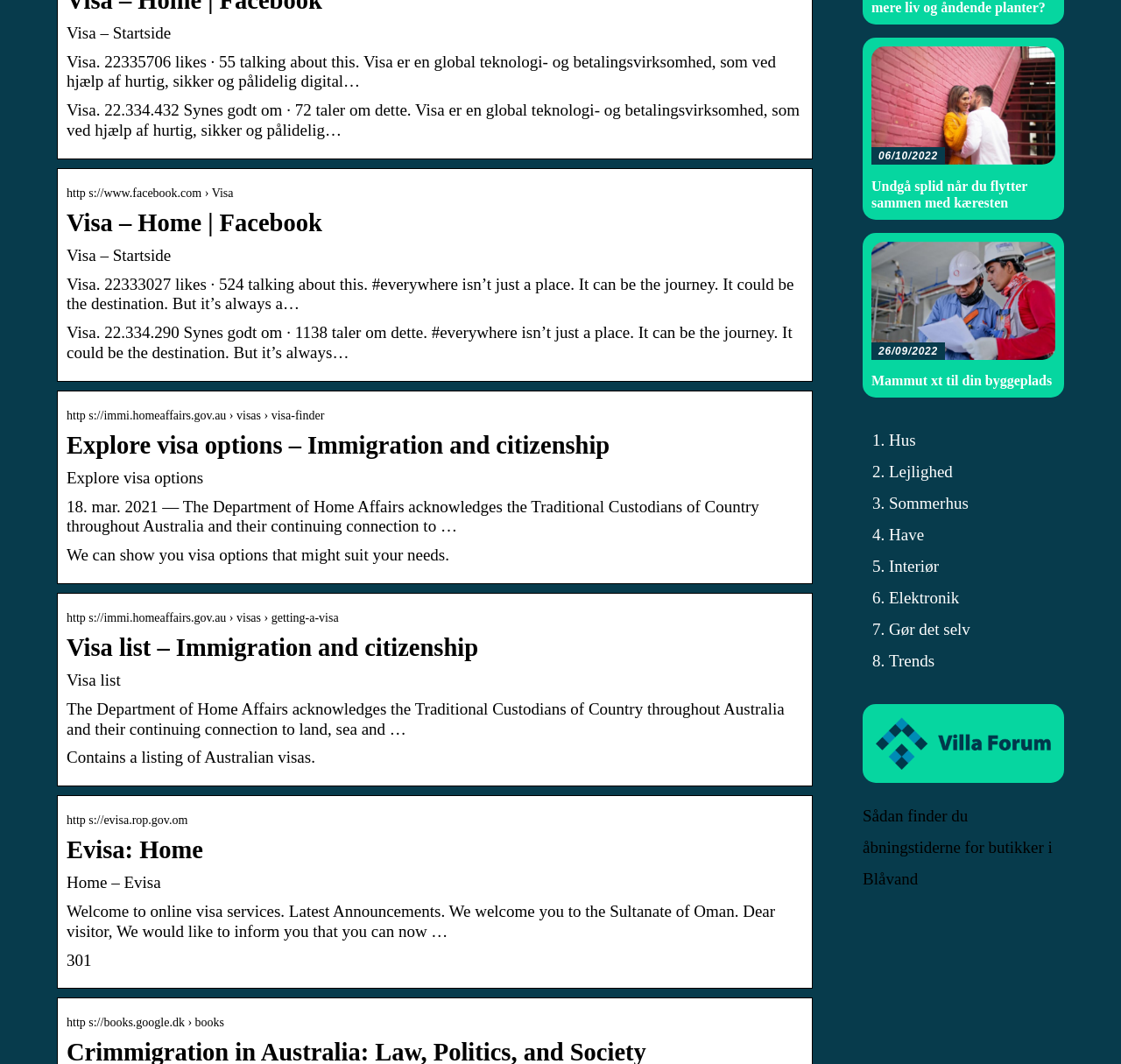Use the information in the screenshot to answer the question comprehensively: What is the language of the webpage?

The language of the webpage appears to be Danish, as indicated by the presence of Danish text and phrases, such as 'Undgå splid når du flytter sammen med kæresten' and 'Sådan finder du åbningstiderne for butikker i Blåvand'.